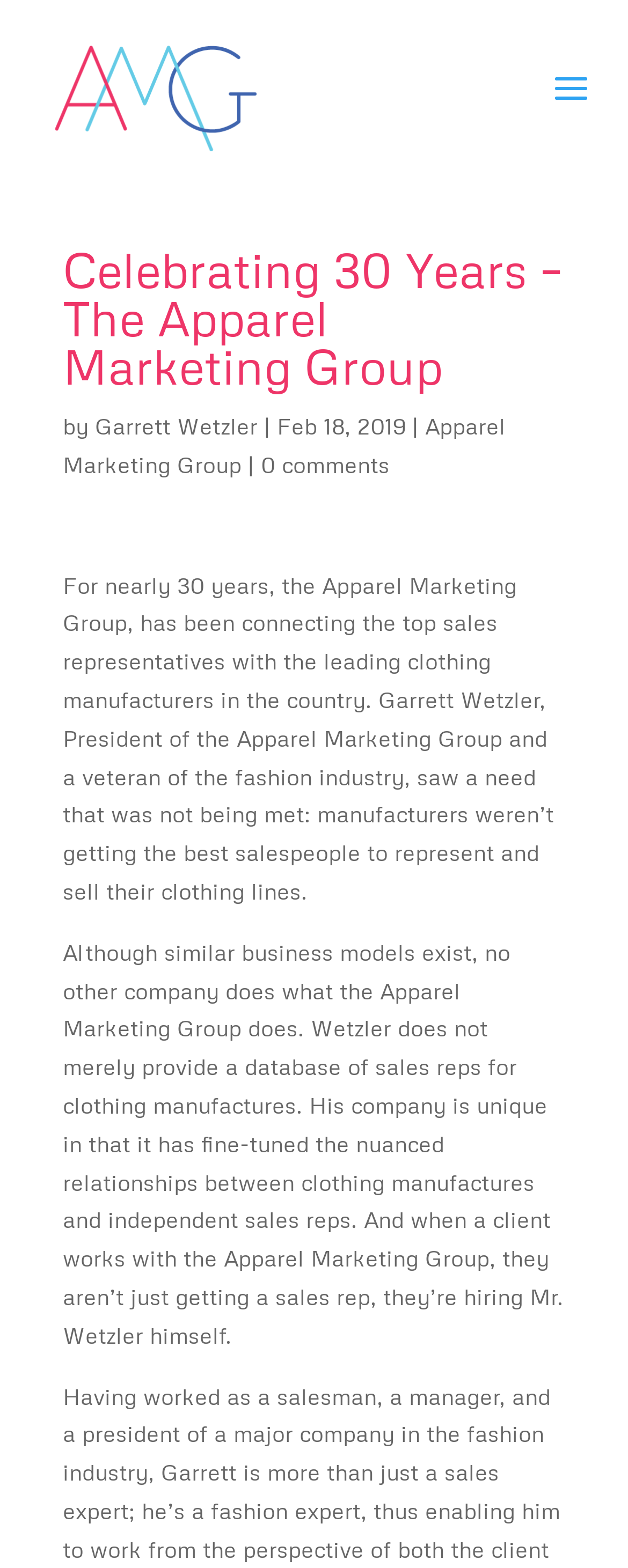Determine the bounding box coordinates for the UI element described. Format the coordinates as (top-left x, top-left y, bottom-right x, bottom-right y) and ensure all values are between 0 and 1. Element description: Garrett Wetzler

[0.151, 0.263, 0.41, 0.28]